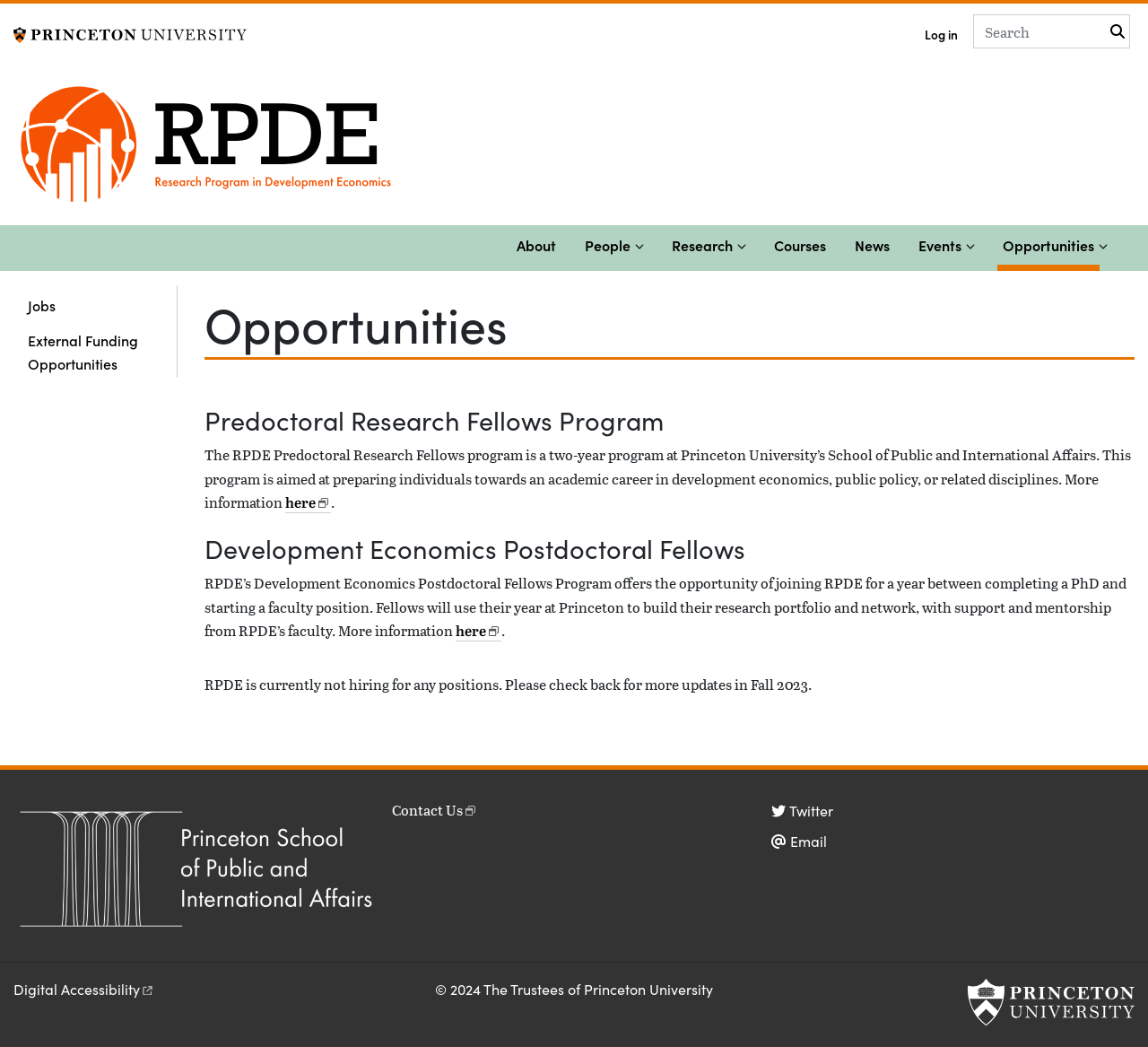Identify the bounding box for the given UI element using the description provided. Coordinates should be in the format (top-left x, top-left y, bottom-right x, bottom-right y) and must be between 0 and 1. Here is the description: (Link is external)

[0.012, 0.822, 0.329, 0.84]